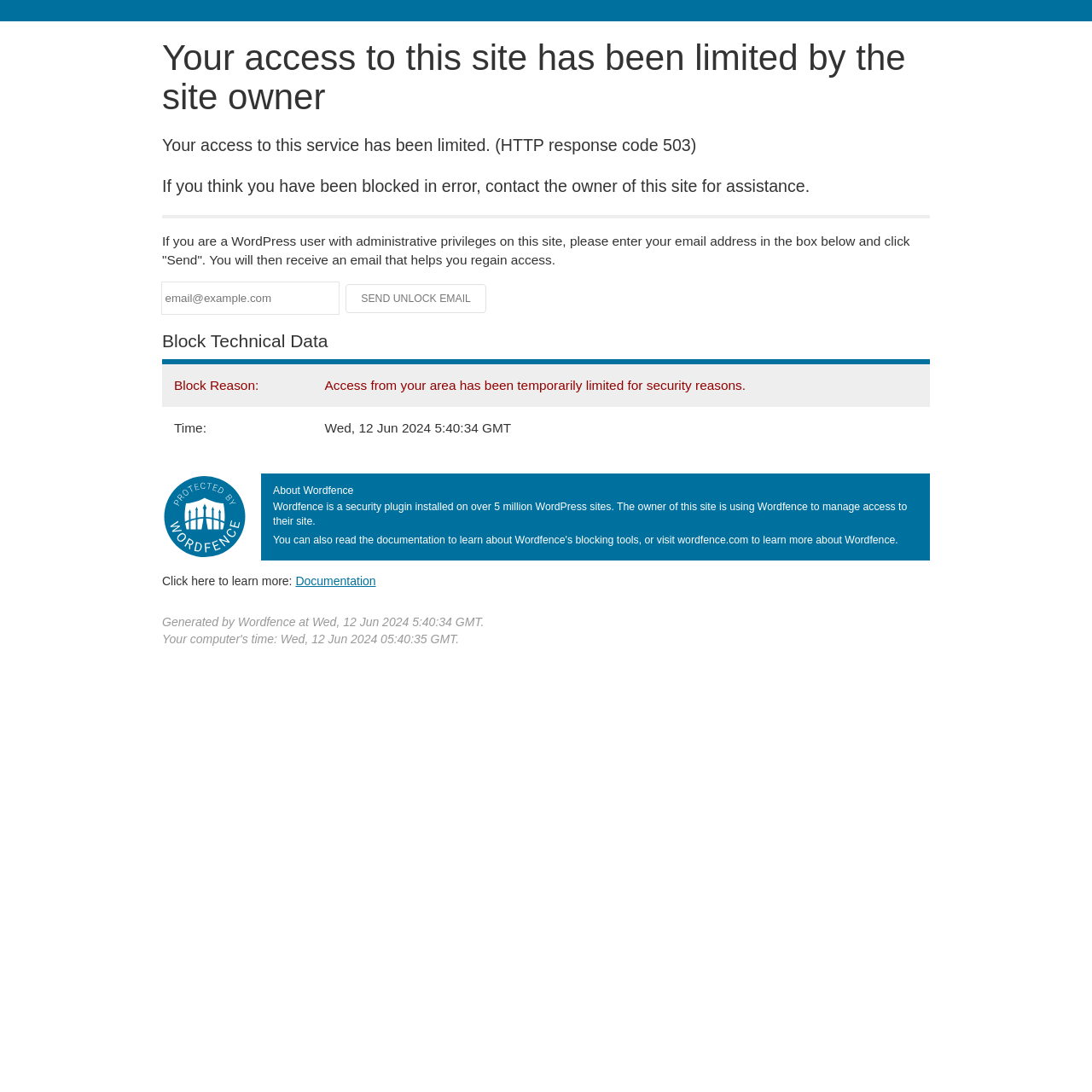Based on the element description "Documentation", predict the bounding box coordinates of the UI element.

[0.271, 0.526, 0.344, 0.538]